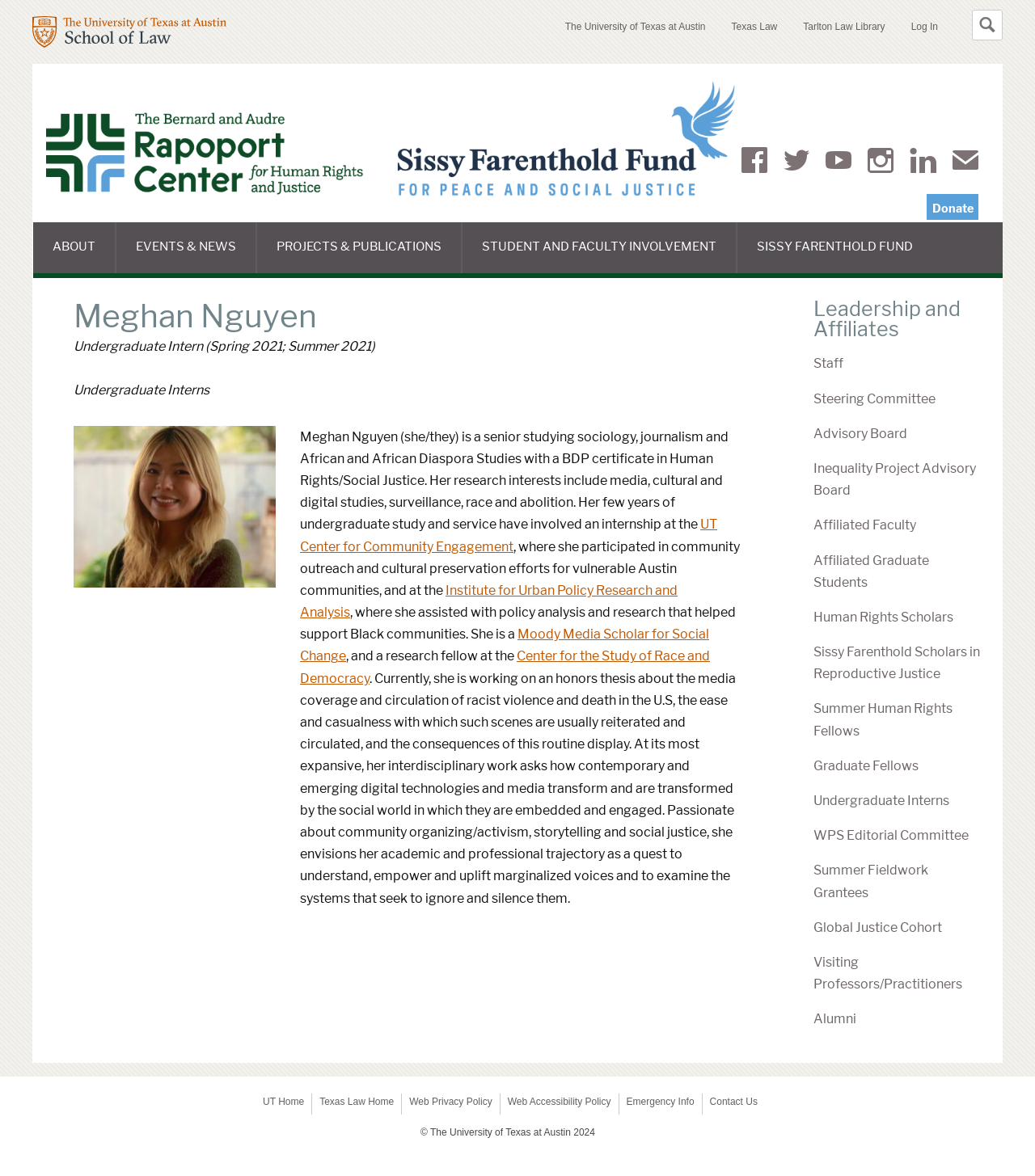Please determine the bounding box coordinates for the UI element described as: "Summer Fieldwork Grantees".

[0.786, 0.734, 0.897, 0.765]